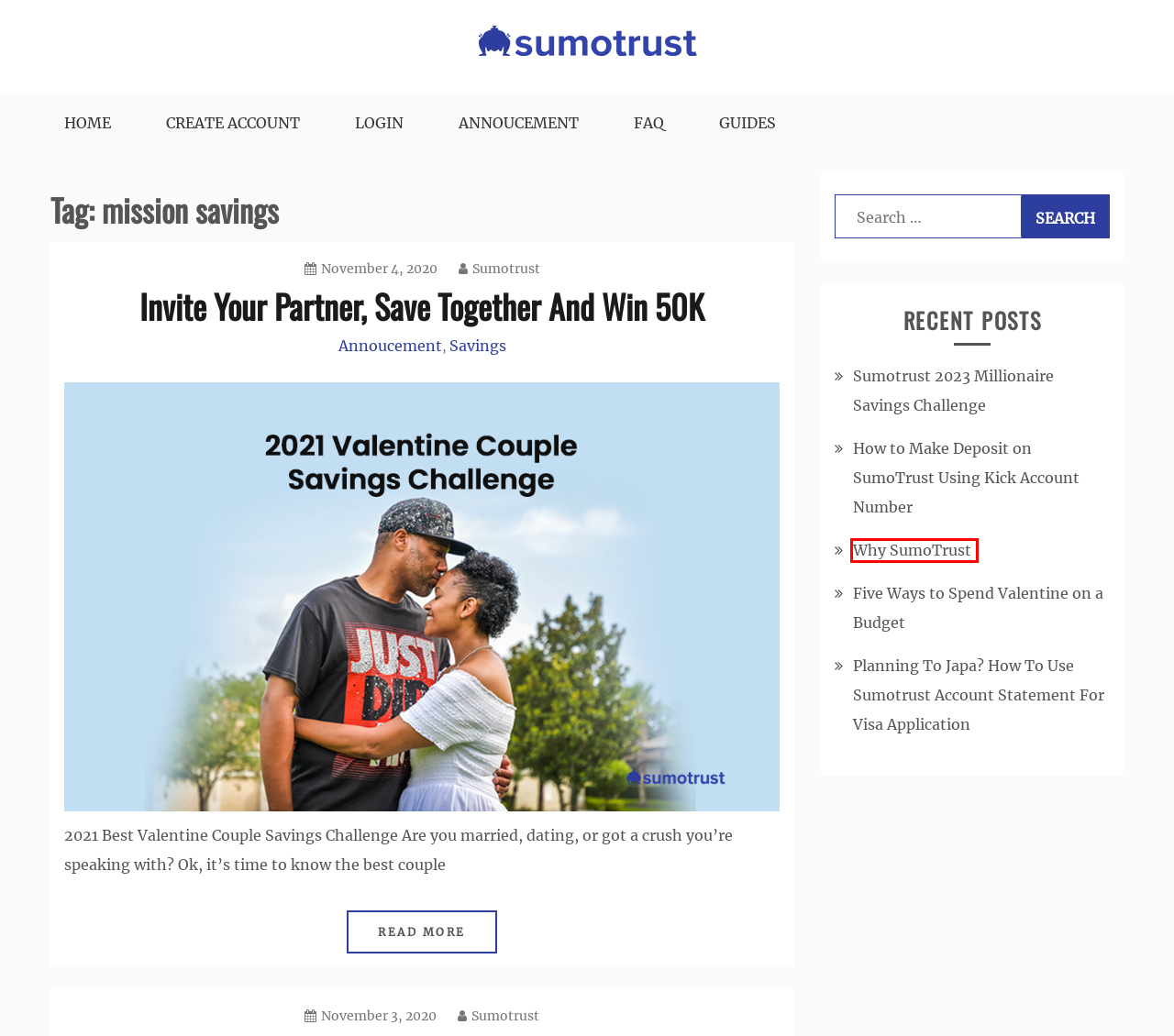Given a screenshot of a webpage with a red bounding box around an element, choose the most appropriate webpage description for the new page displayed after clicking the element within the bounding box. Here are the candidates:
A. Guide Archives -
B. Why SumoTrust
C. Sumotrust 2023 Millionaire Savings Challenge
D. Annoucement Archives -
E. Savings Archives -
F. What Is Mission Support on Sumotrust -
G. How to Make Deposit on SumoTrust Using Kick Account Number
H. Five Ways to Spend Valentine on a Budget

B